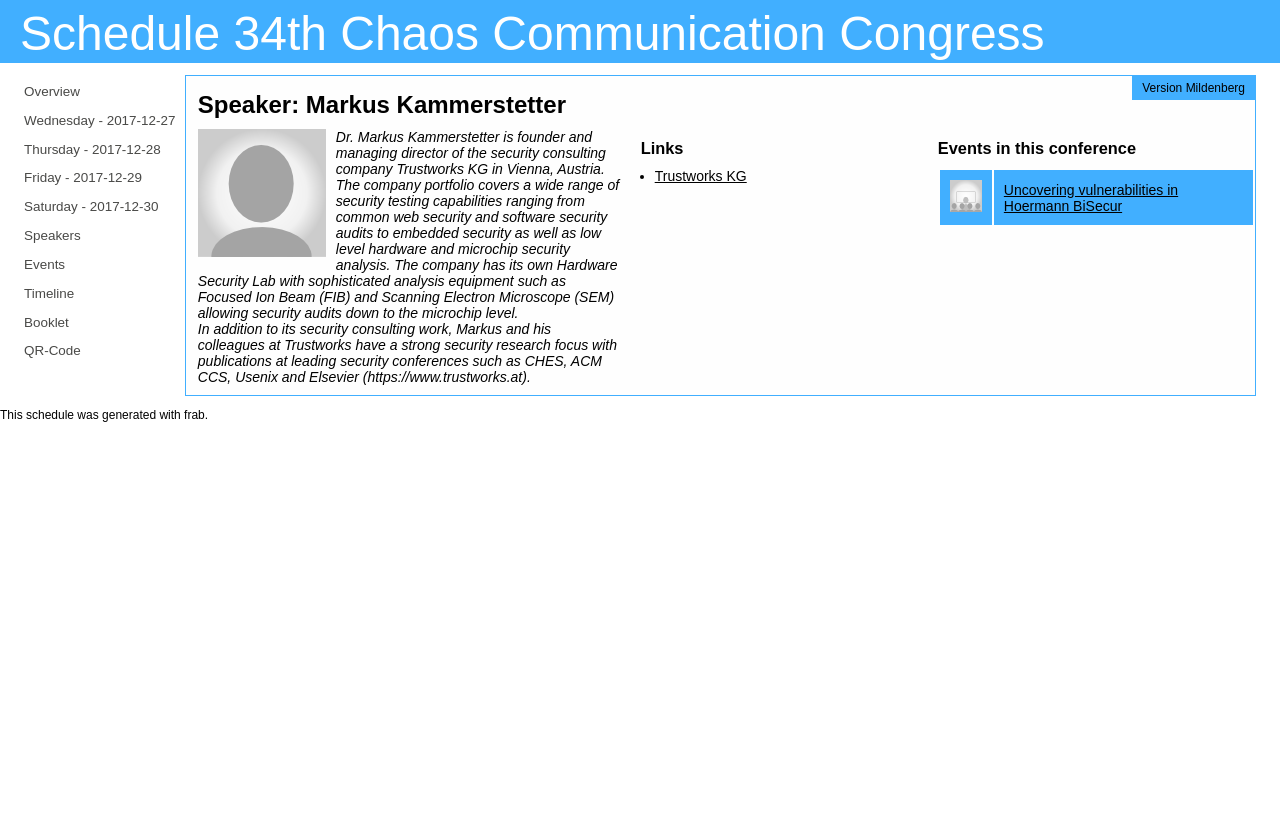Determine the bounding box for the described UI element: "title="Tumblr"".

None